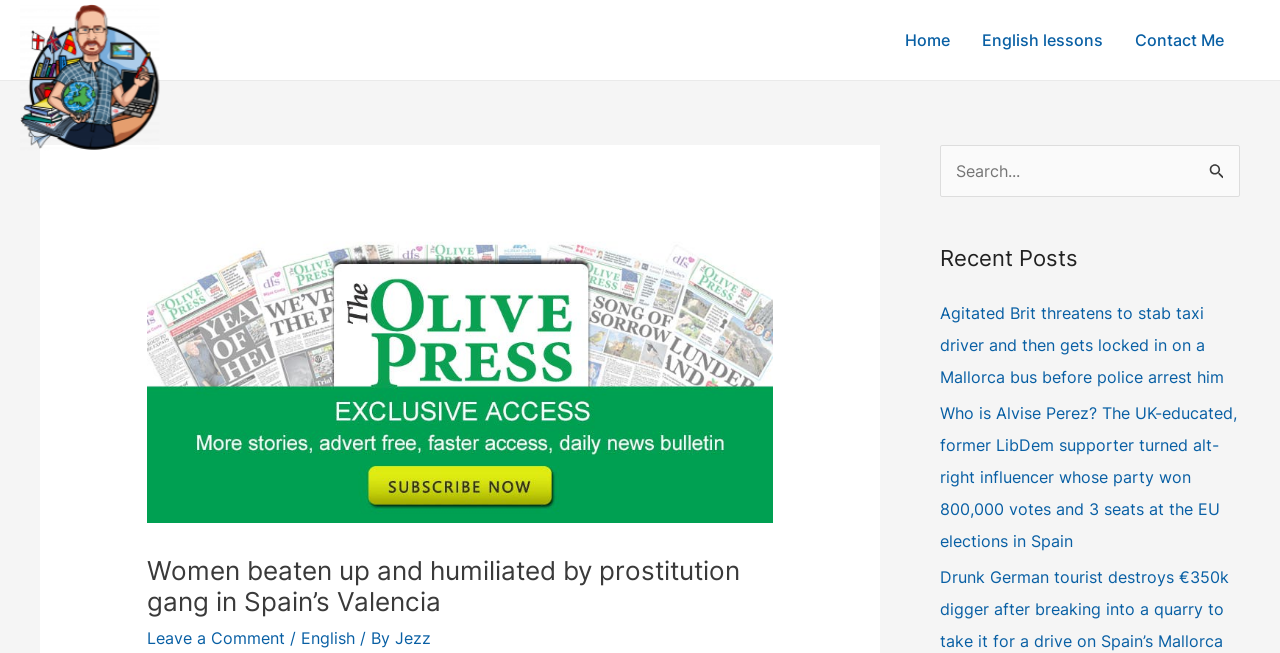Please mark the clickable region by giving the bounding box coordinates needed to complete this instruction: "View the English lessons page".

[0.755, 0.0, 0.874, 0.123]